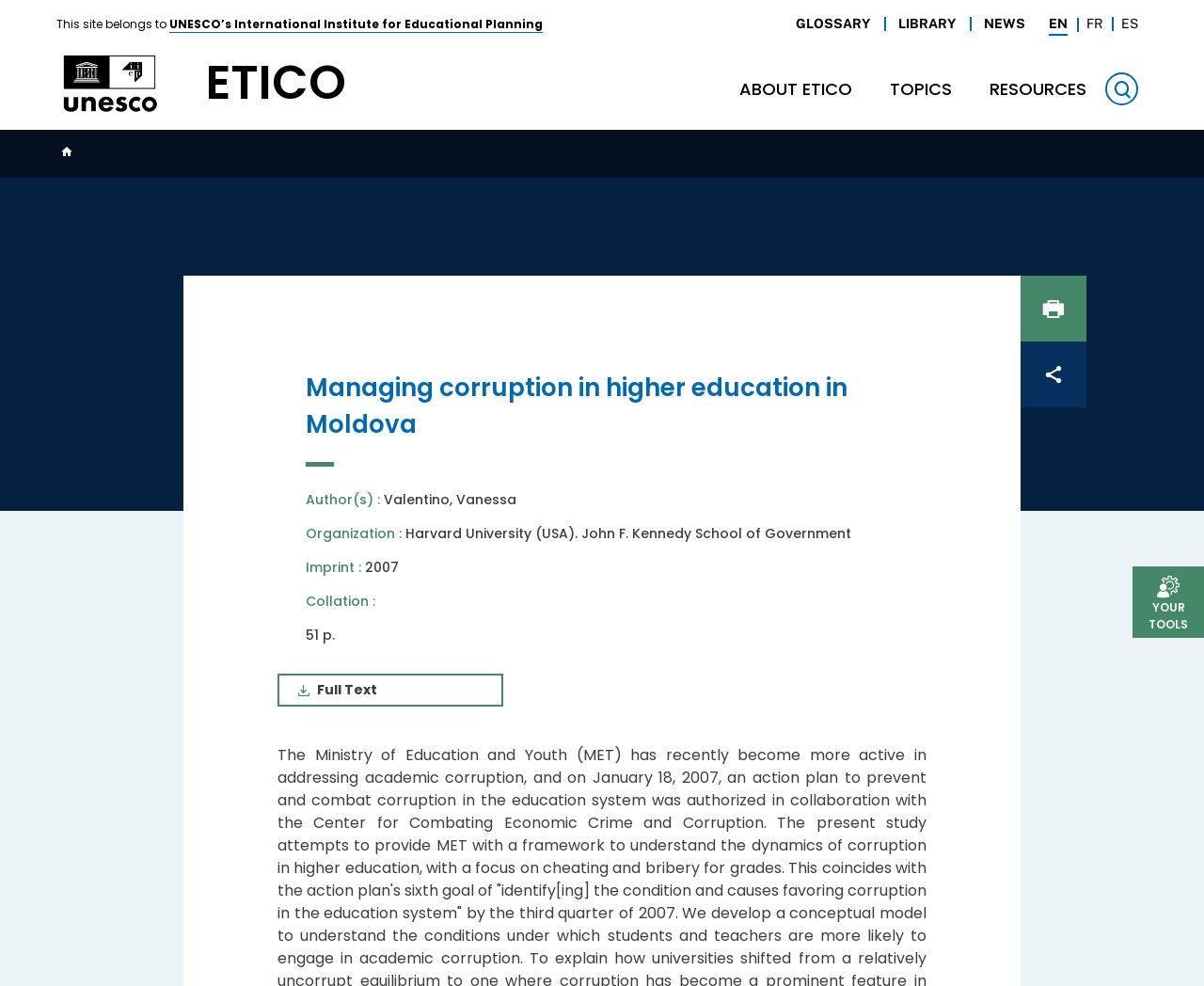Using the webpage screenshot, locate the HTML element that fits the following description and provide its bounding box: "Home - etico".

[0.155, 0.049, 0.288, 0.12]